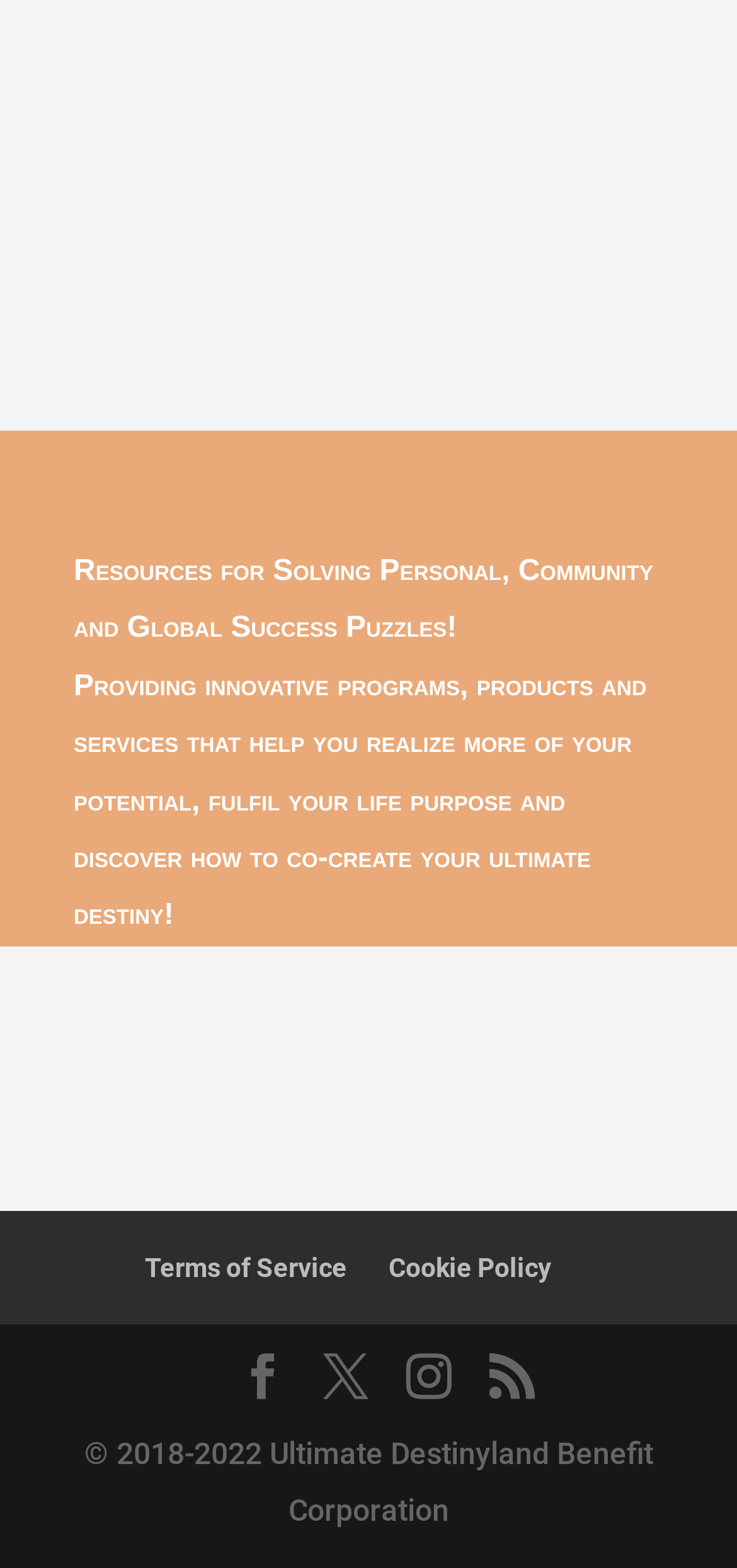Analyze the image and deliver a detailed answer to the question: What is the name of the website?

The name of the website can be found in the link element at the top of the webpage, which says 'Ultimate Destinyland'.